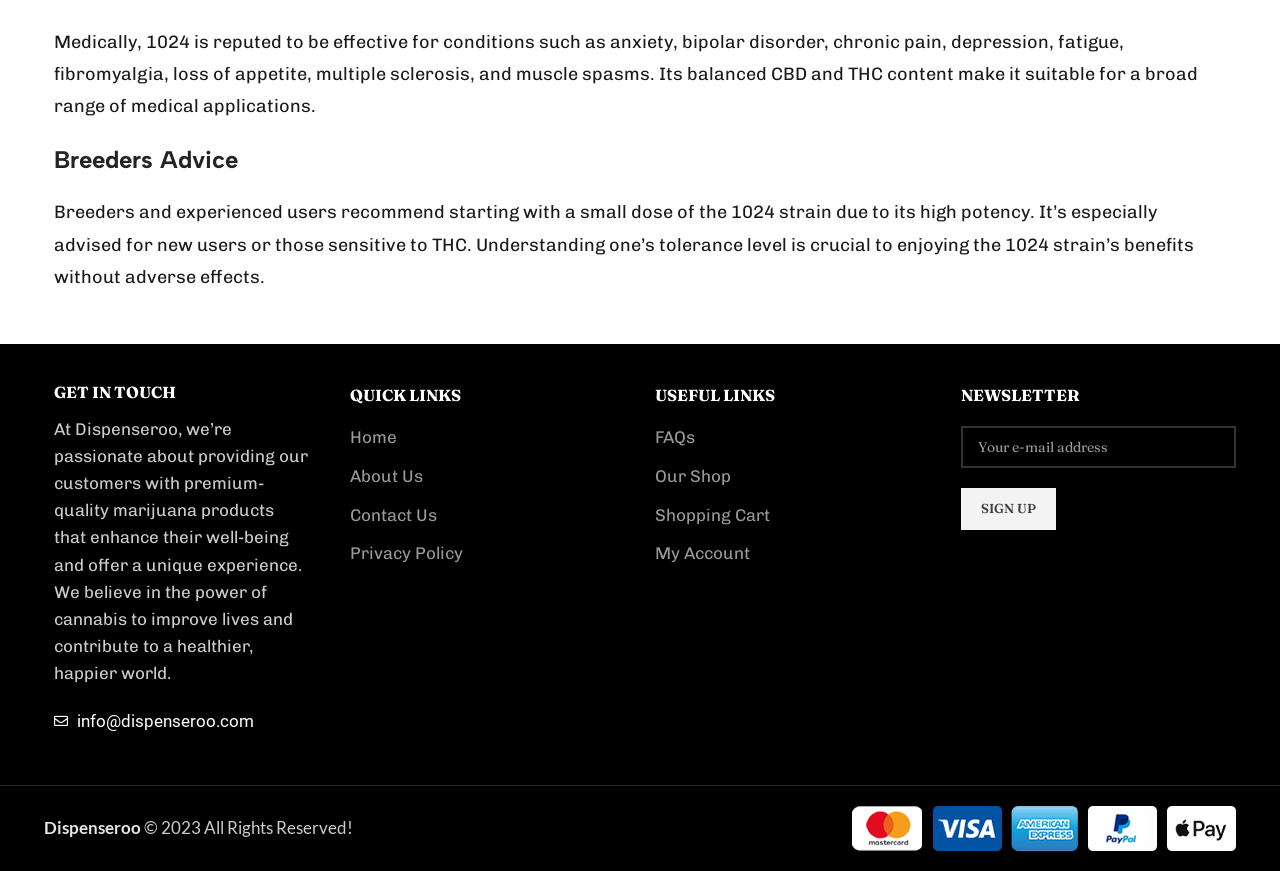Please specify the bounding box coordinates of the clickable region to carry out the following instruction: "Get in touch with Dispenseroo". The coordinates should be four float numbers between 0 and 1, in the format [left, top, right, bottom].

[0.042, 0.437, 0.138, 0.463]